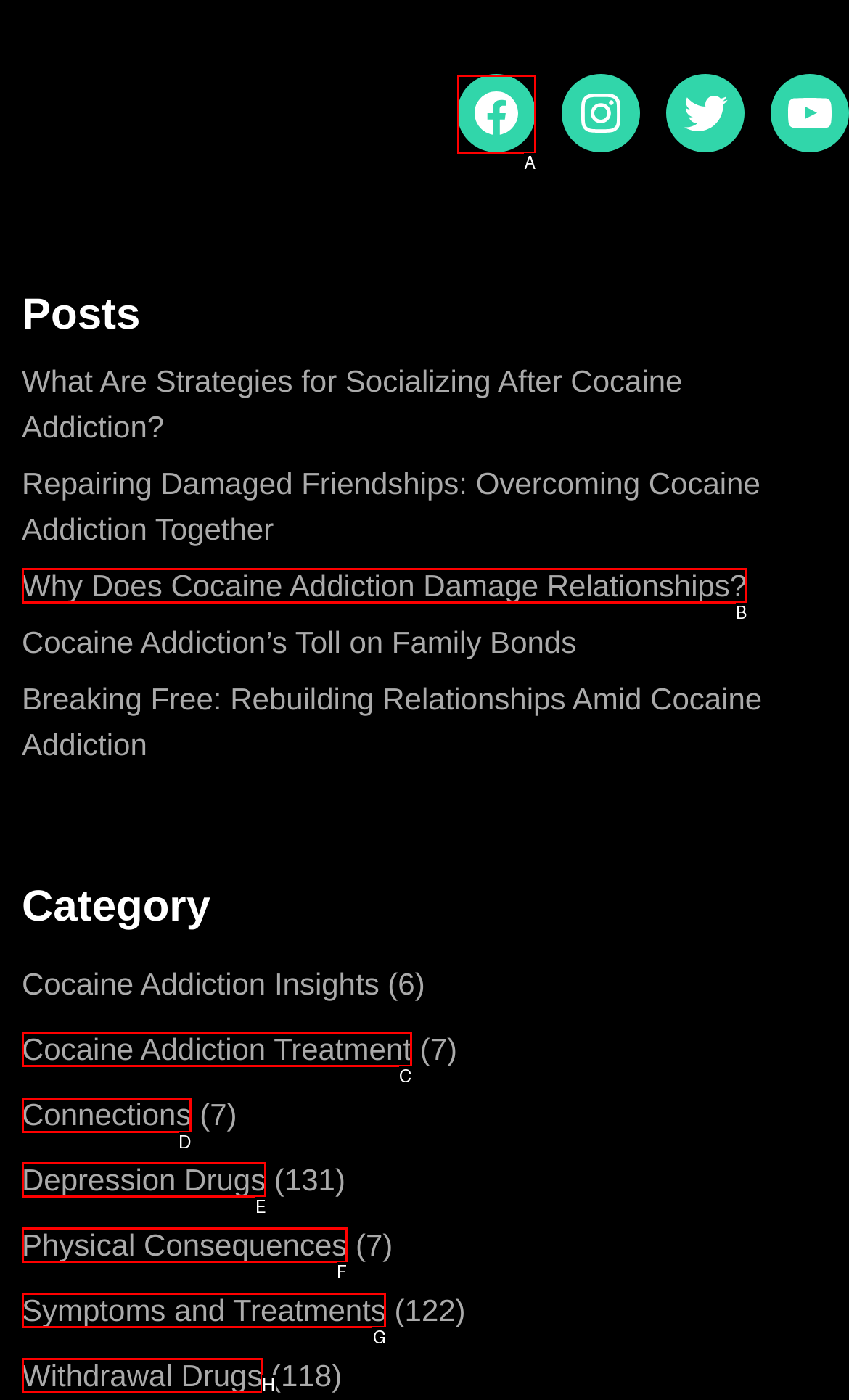Choose the HTML element that should be clicked to accomplish the task: Explore connections related to cocaine addiction. Answer with the letter of the chosen option.

D